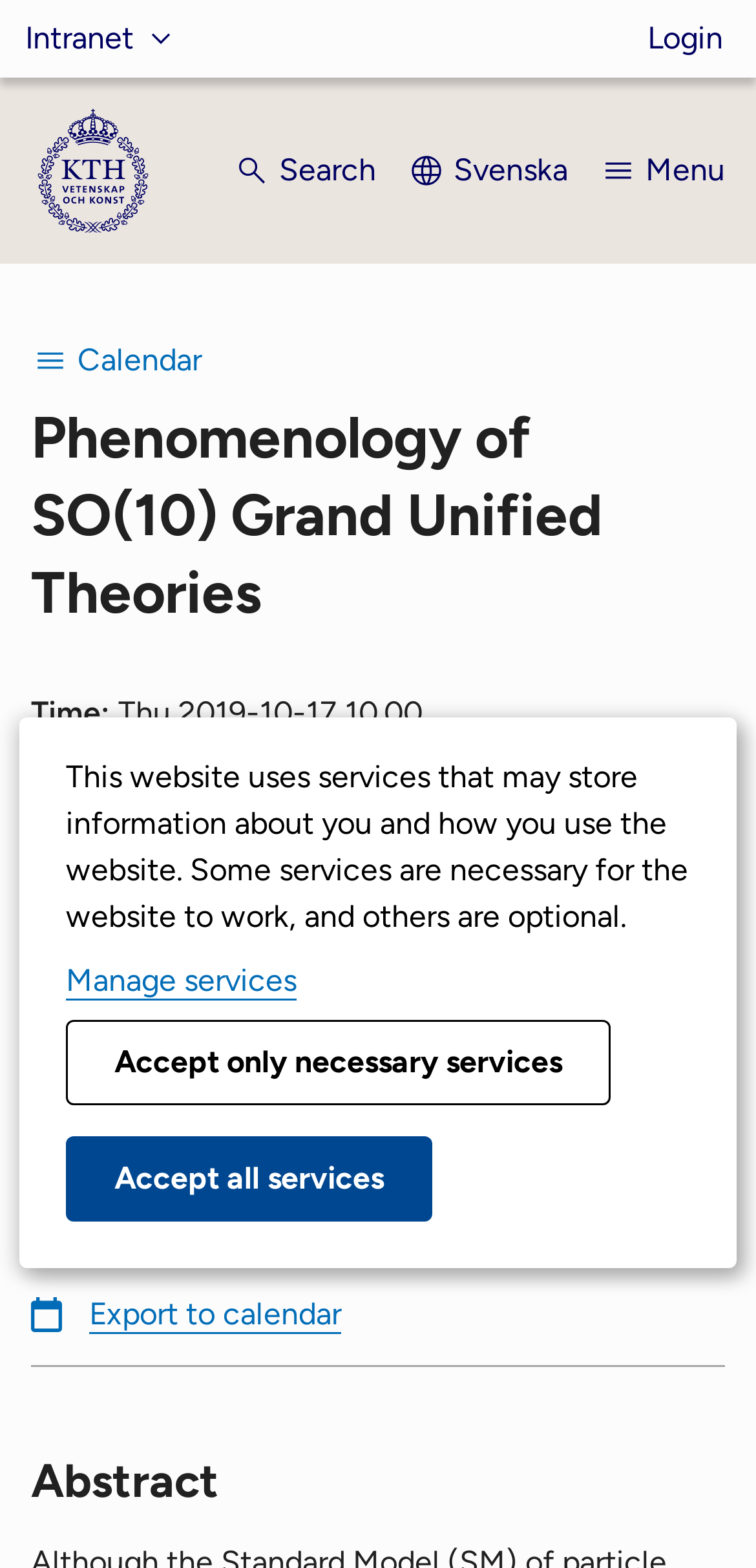Specify the bounding box coordinates for the region that must be clicked to perform the given instruction: "Enter email address".

None